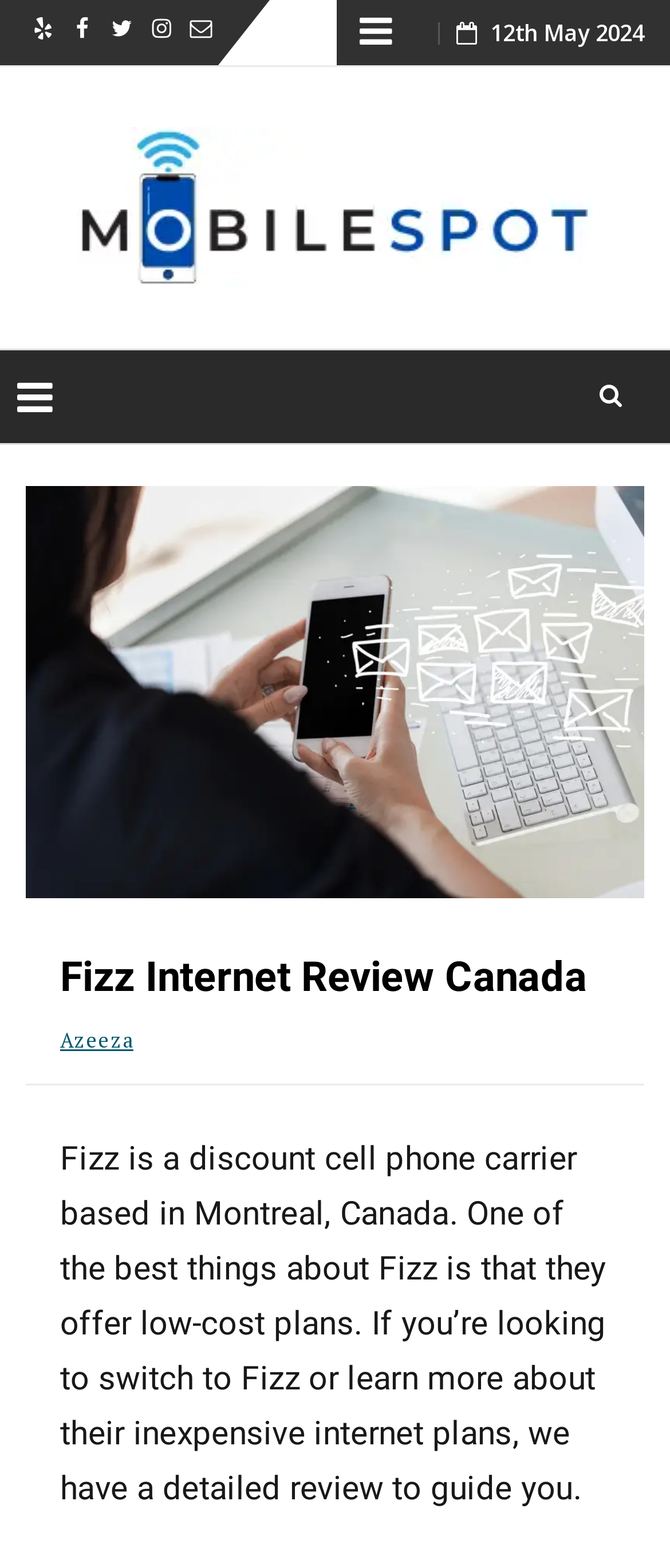Answer the question below in one word or phrase:
What is the name of the author mentioned on the webpage?

Azeeza